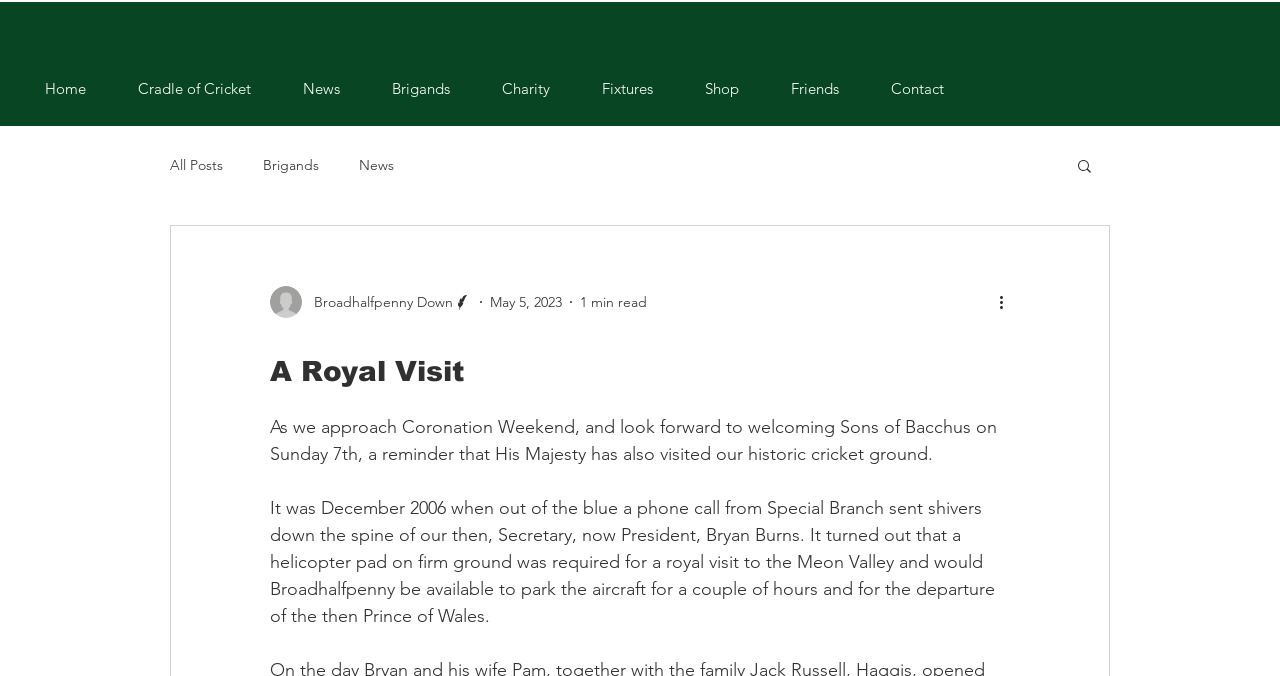Find and extract the text of the primary heading on the webpage.

A Royal Visit